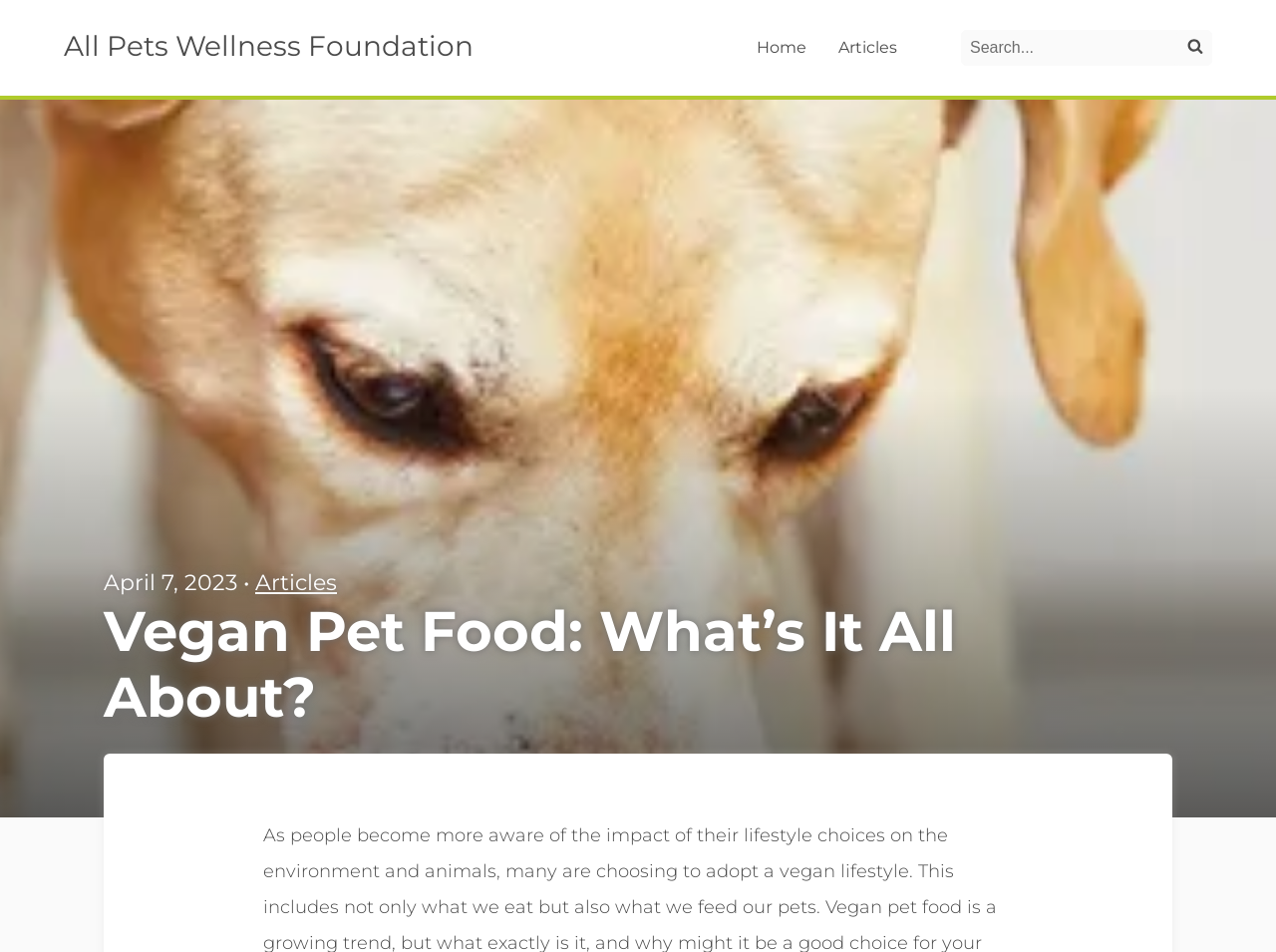What is the purpose of the search box?
By examining the image, provide a one-word or phrase answer.

Search on the website